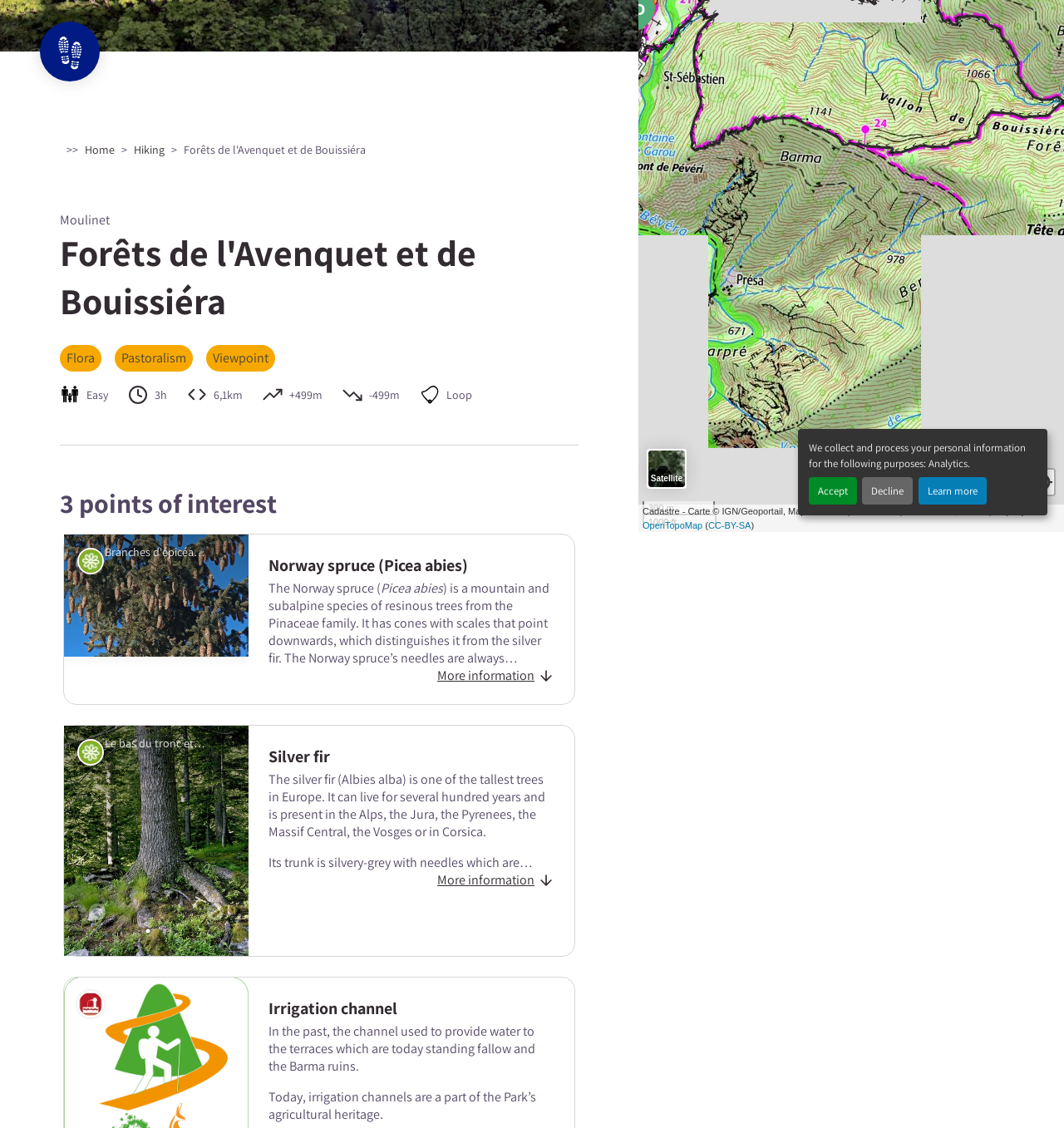Using the element description title="View my position", predict the bounding box coordinates for the UI element. Provide the coordinates in (top-left x, top-left y, bottom-right x, bottom-right y) format with values ranging from 0 to 1.

[0.967, 0.416, 0.991, 0.438]